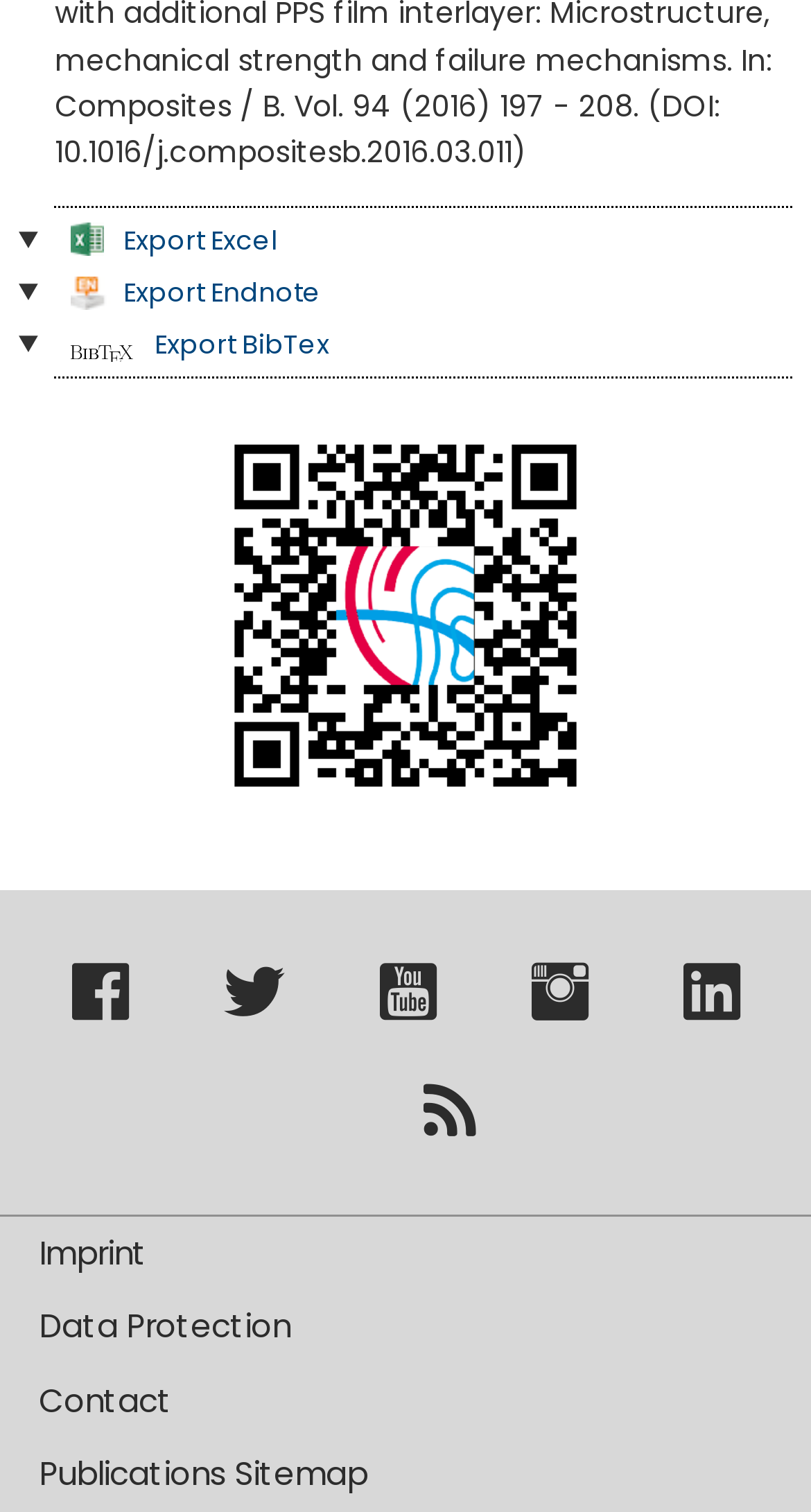Please find the bounding box for the UI component described as follows: "Imprint".

[0.022, 0.805, 0.978, 0.853]